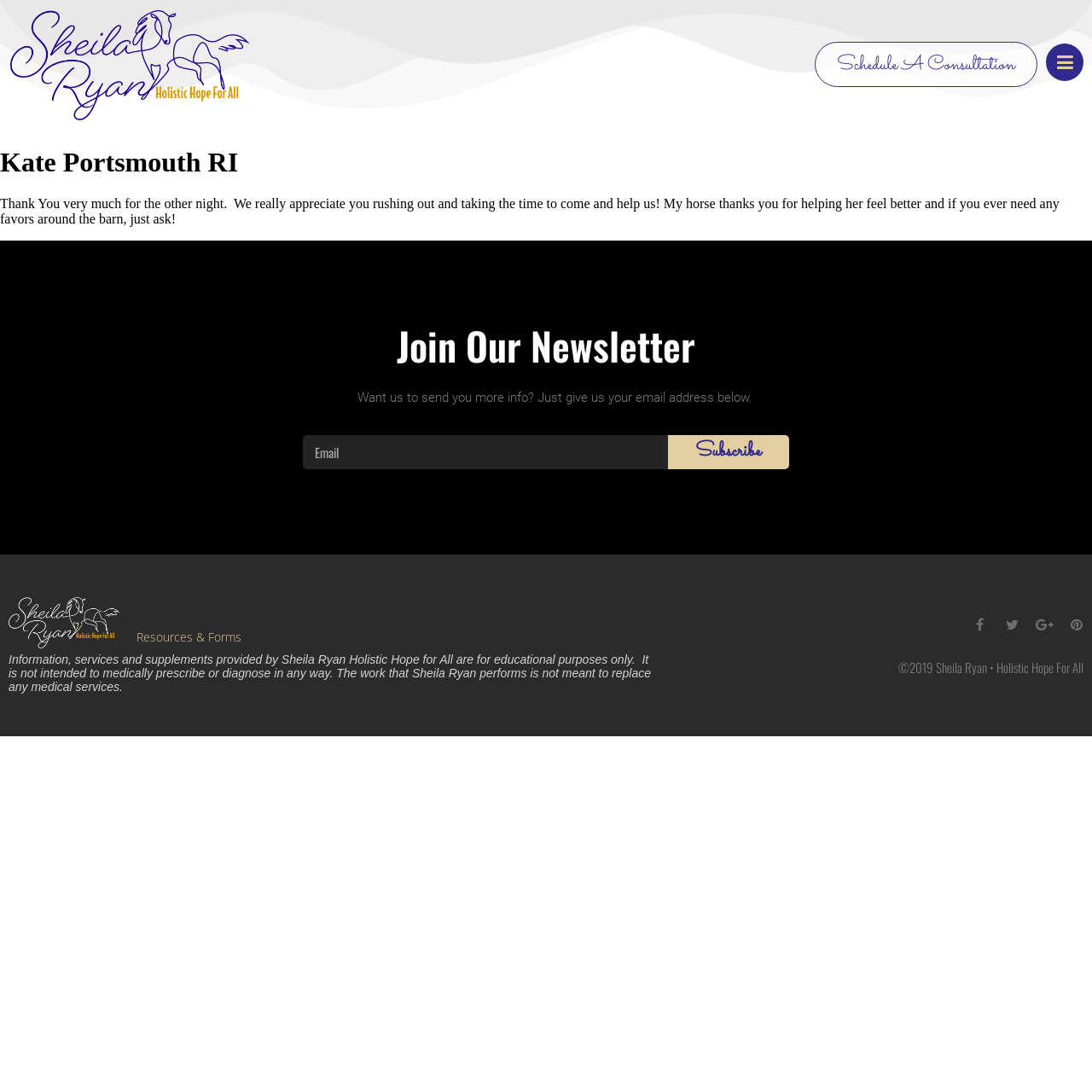What is the purpose of the button 'Subscribe'? Examine the screenshot and reply using just one word or a brief phrase.

To subscribe to the newsletter